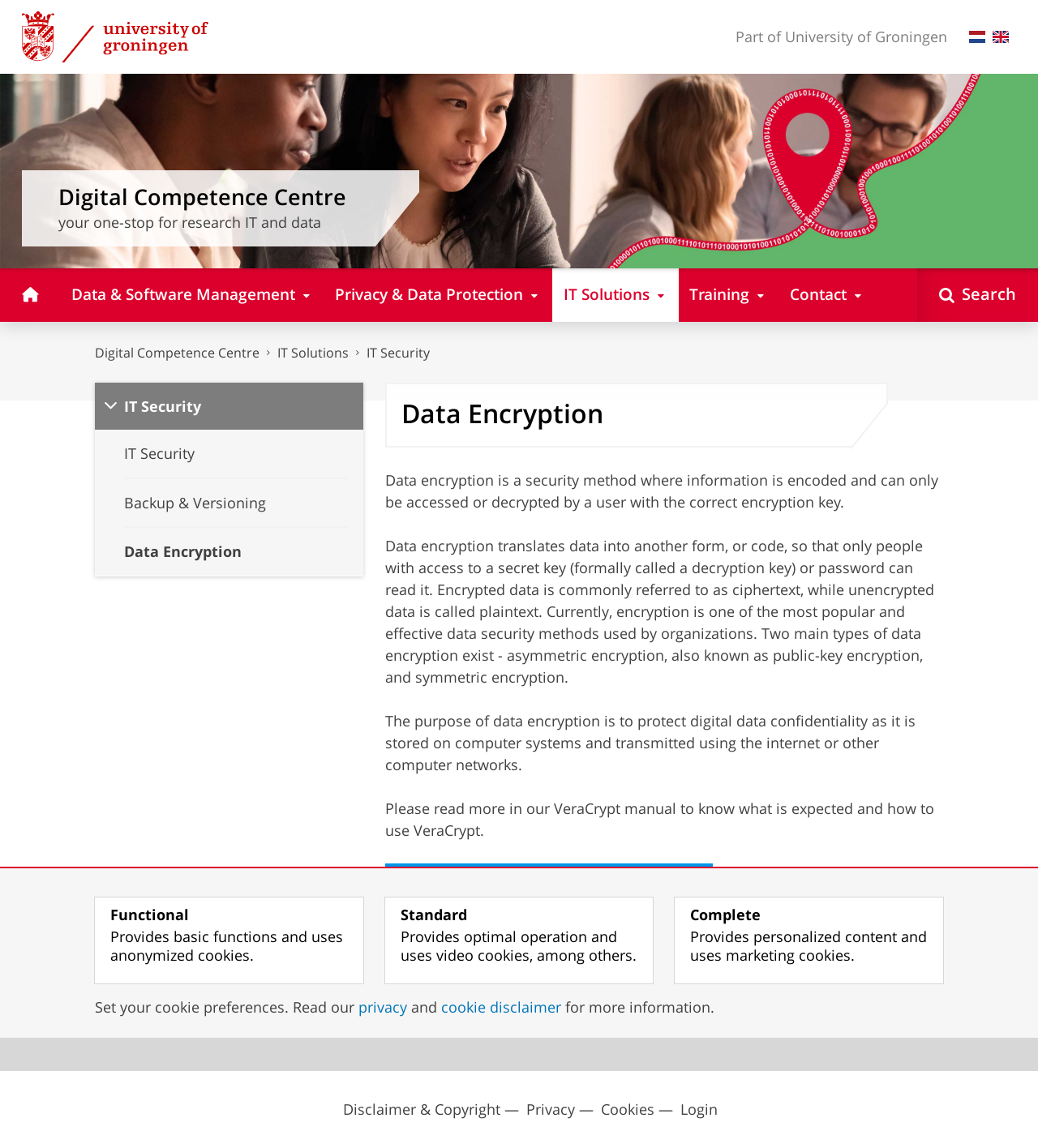Pinpoint the bounding box coordinates for the area that should be clicked to perform the following instruction: "Learn how to use 'VeraCrypt'".

[0.371, 0.752, 0.686, 0.783]